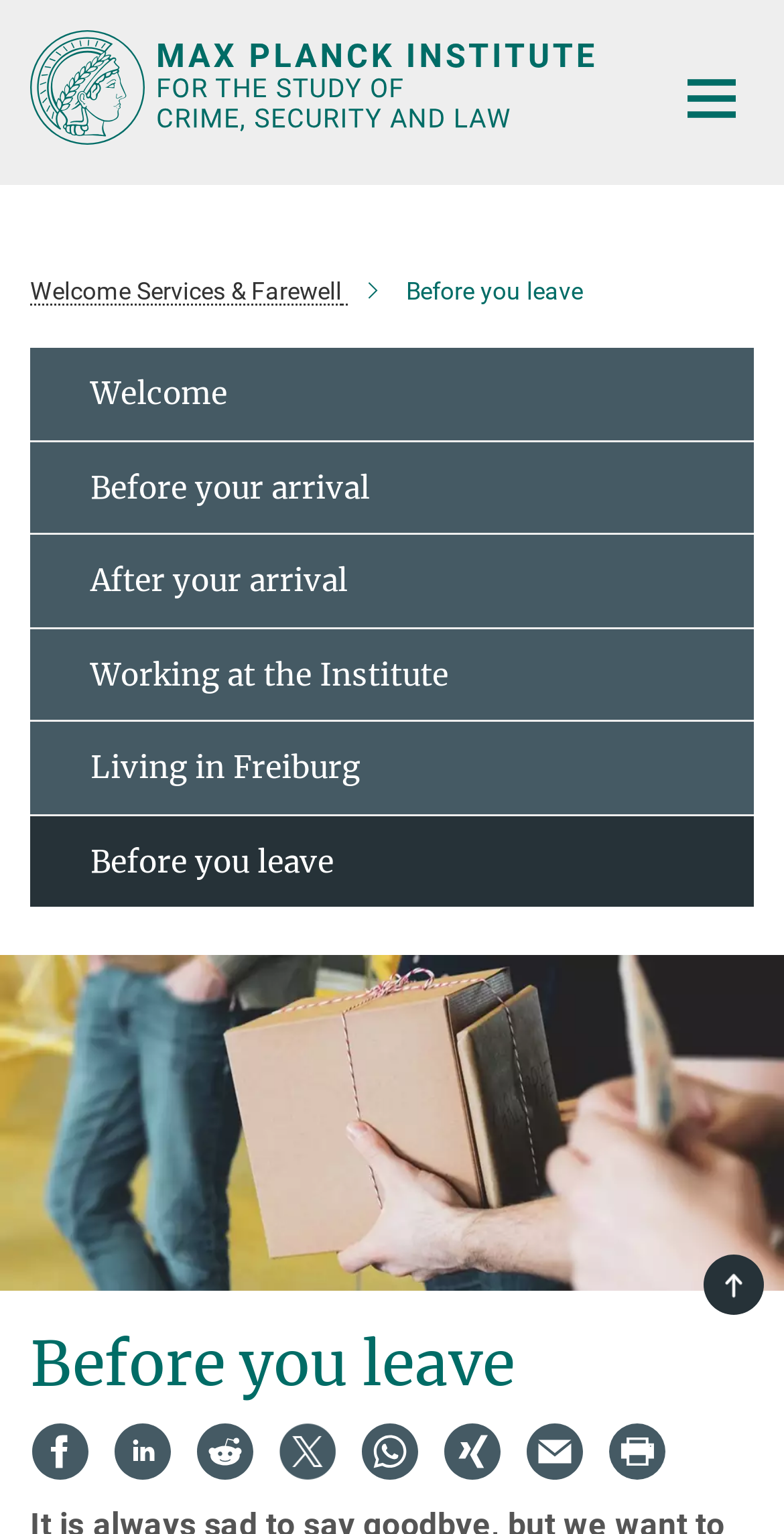Identify the bounding box coordinates for the region to click in order to carry out this instruction: "view welcome services and farewell". Provide the coordinates using four float numbers between 0 and 1, formatted as [left, top, right, bottom].

[0.038, 0.181, 0.444, 0.199]